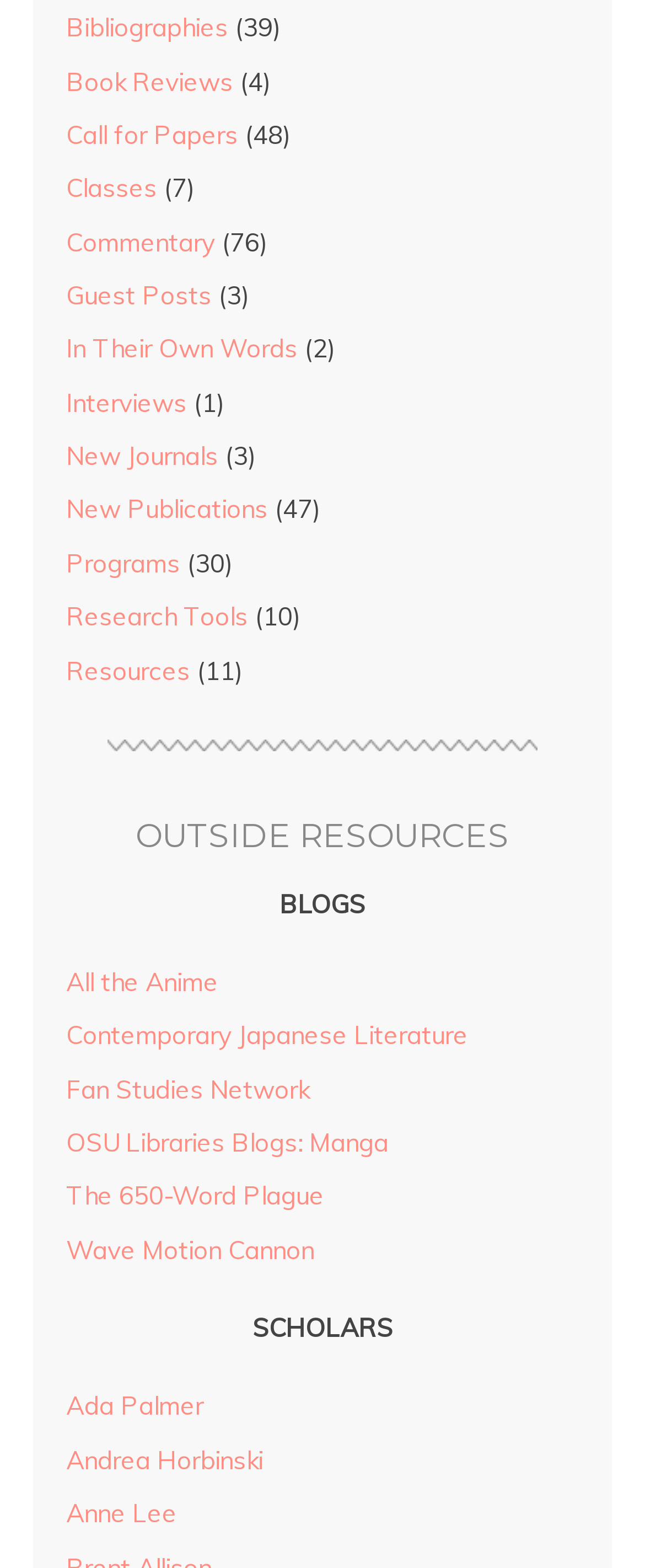Could you locate the bounding box coordinates for the section that should be clicked to accomplish this task: "Visit Book Reviews".

[0.103, 0.042, 0.362, 0.062]